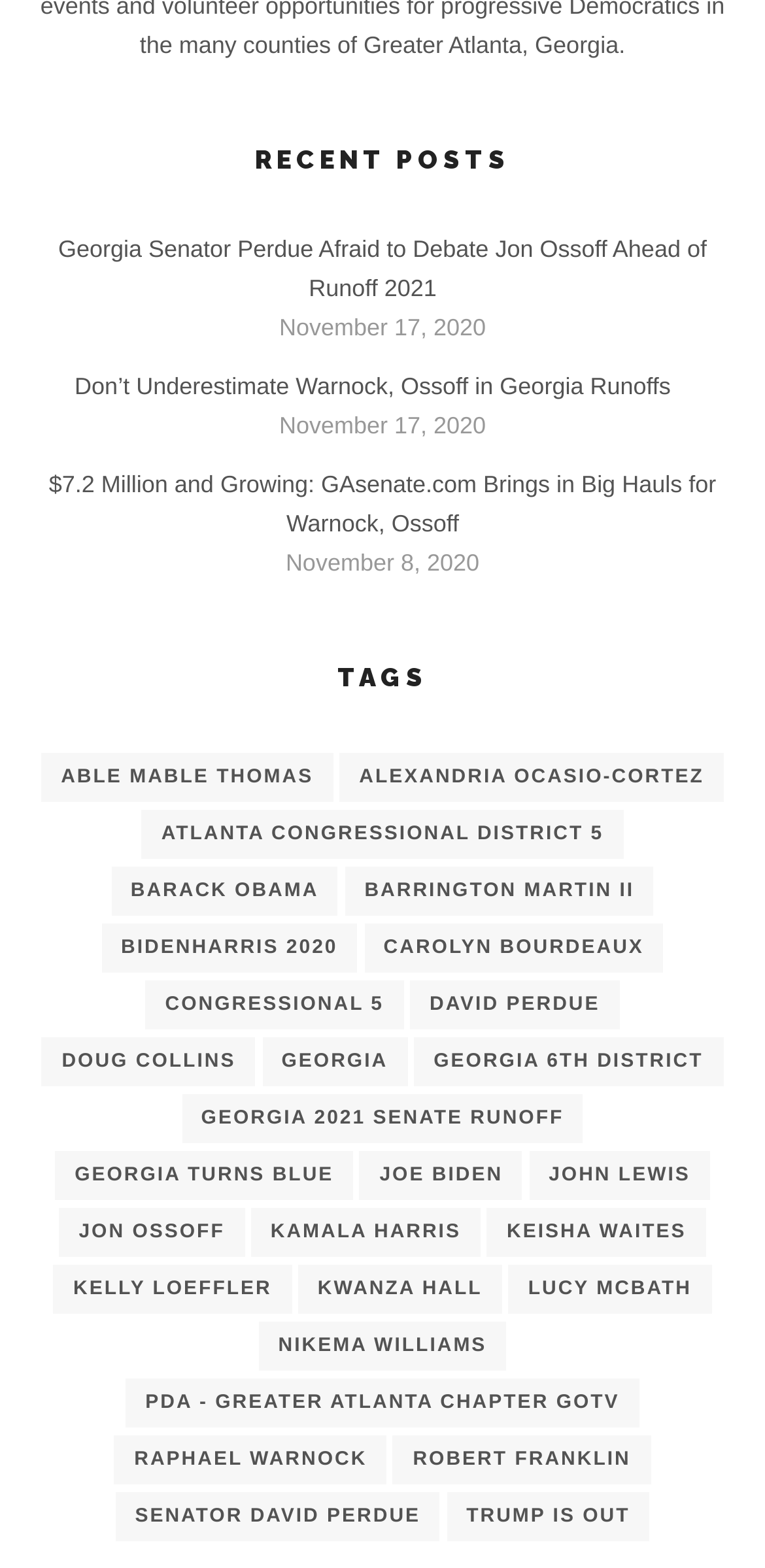Determine the bounding box coordinates for the area that should be clicked to carry out the following instruction: "Read about Georgia Senator Perdue Afraid to Debate Jon Ossoff Ahead of Runoff 2021".

[0.076, 0.15, 0.924, 0.192]